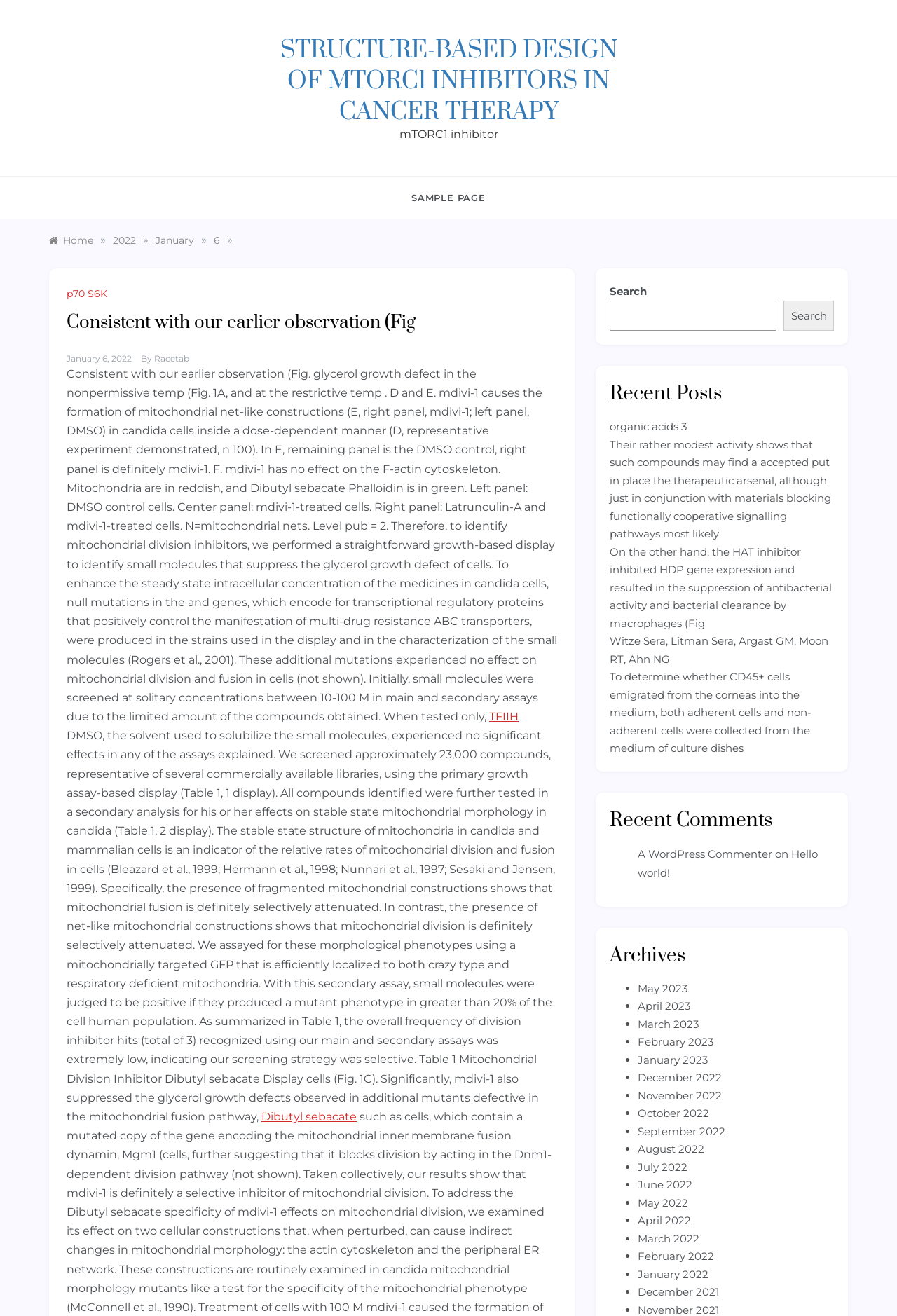Can you determine the main header of this webpage?

STRUCTURE-BASED DESIGN OF MTORC1 INHIBITORS IN CANCER THERAPY